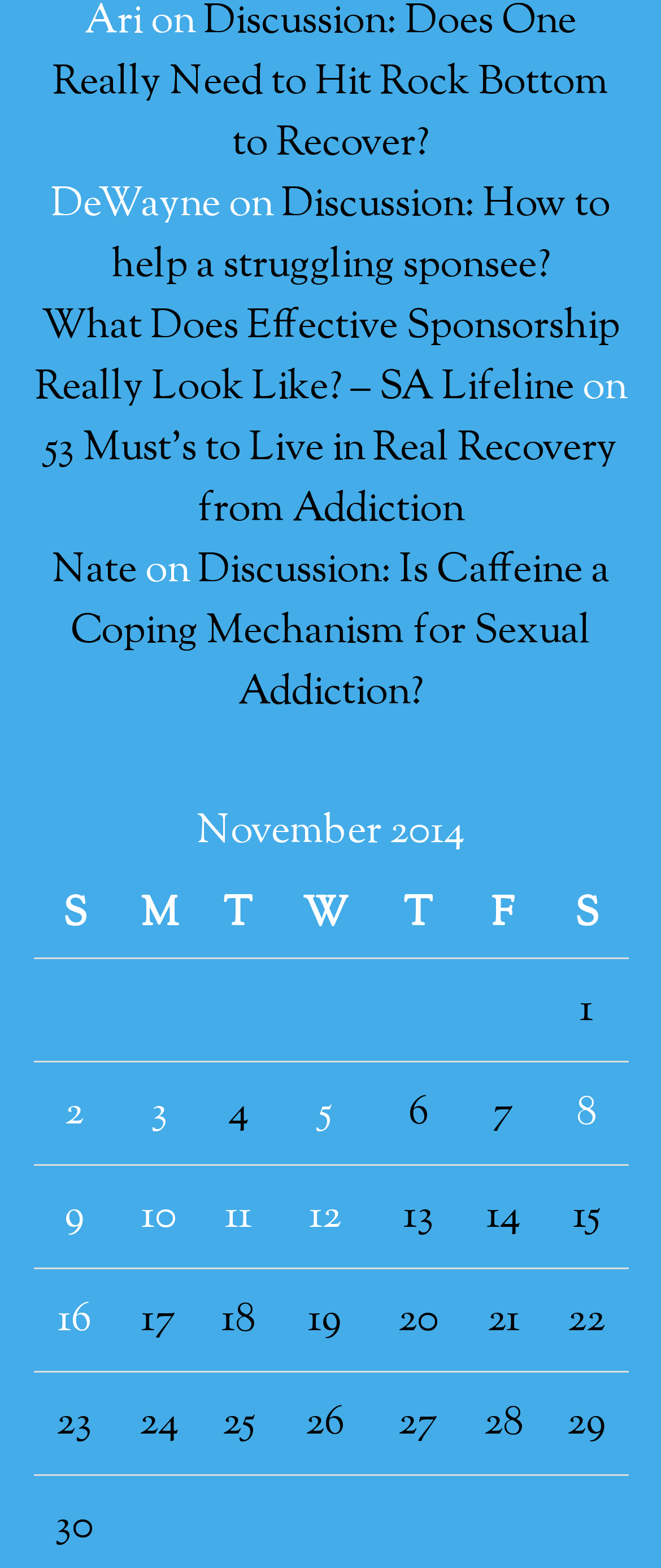Indicate the bounding box coordinates of the clickable region to achieve the following instruction: "View the post 'Posts published on November 1, 2014'."

[0.877, 0.625, 0.897, 0.662]